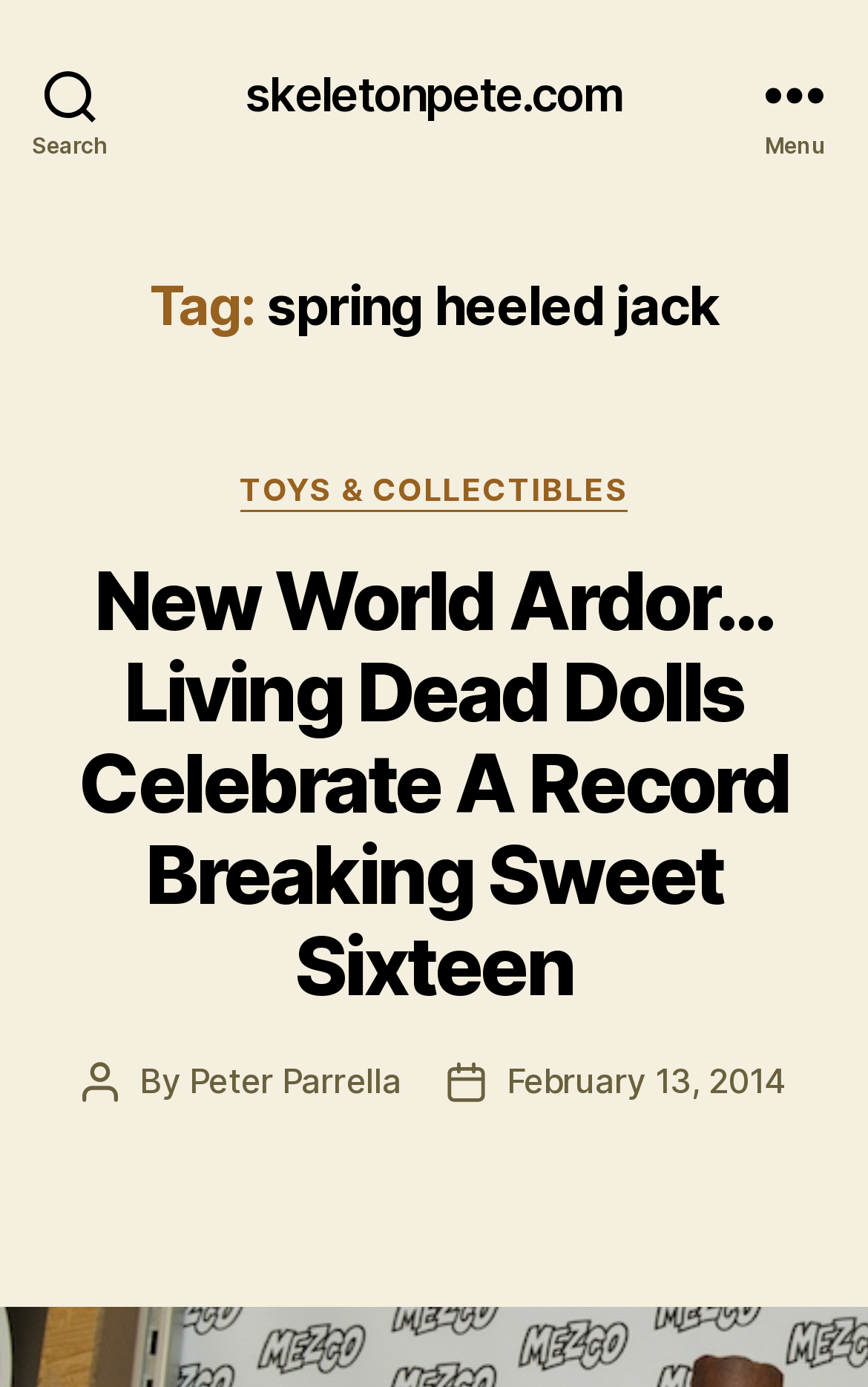Extract the main heading from the webpage content.

Tag: spring heeled jack